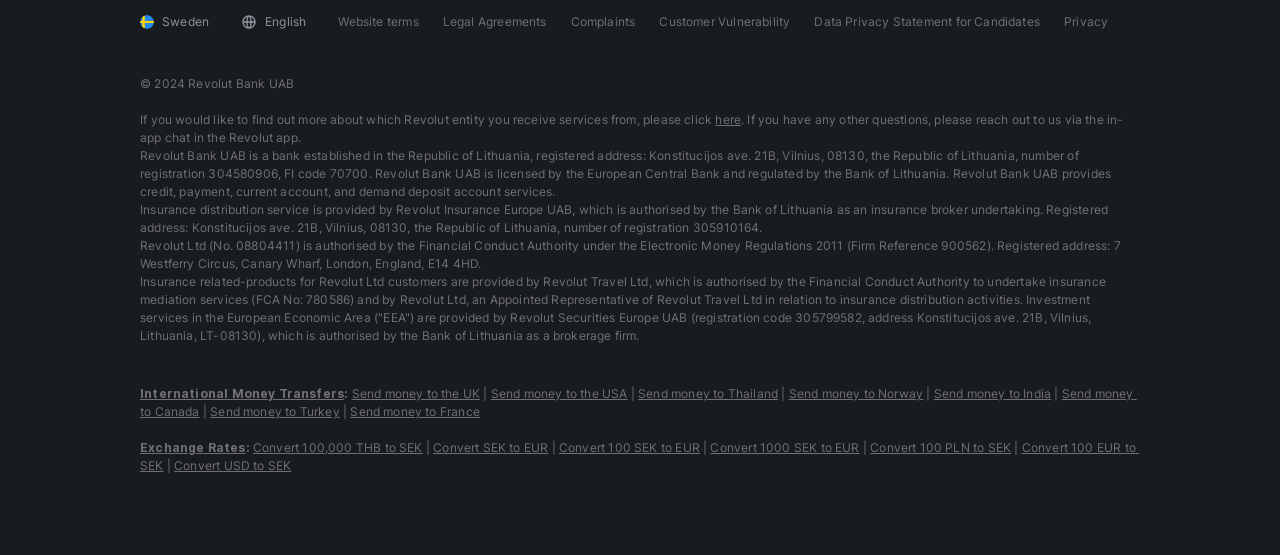Pinpoint the bounding box coordinates of the area that should be clicked to complete the following instruction: "View the live broadcast on YouTube". The coordinates must be given as four float numbers between 0 and 1, i.e., [left, top, right, bottom].

None